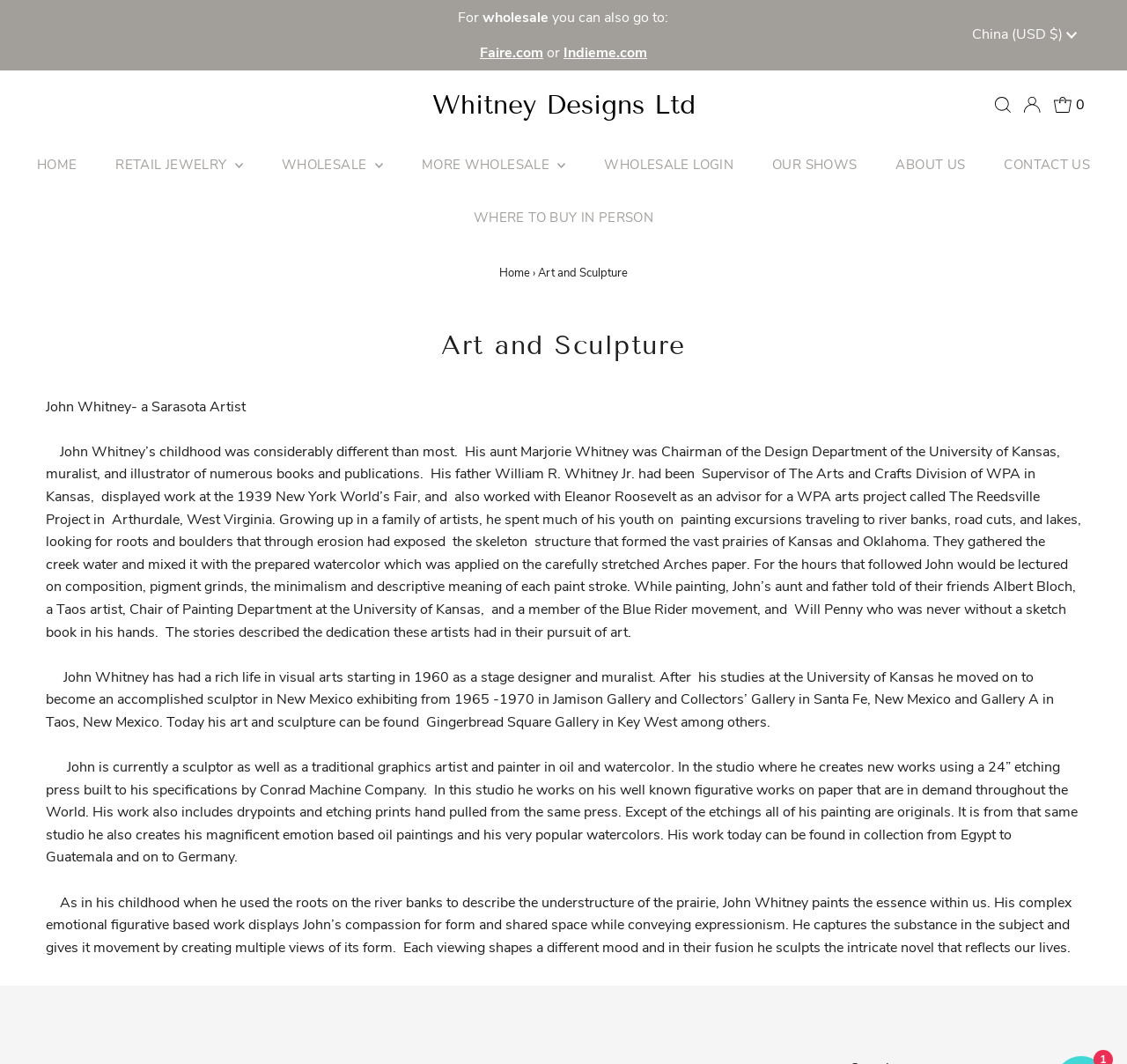Please provide a comprehensive answer to the question below using the information from the image: How many menu items are in the primary navigation?

The primary navigation menu has 9 menu items, which are 'HOME', 'RETAIL JEWELRY', 'WHOLESALE', 'MORE WHOLESALE', 'WHOLESALE LOGIN', 'OUR SHOWS', 'ABOUT US', 'CONTACT US', and 'WHERE TO BUY IN PERSON'.